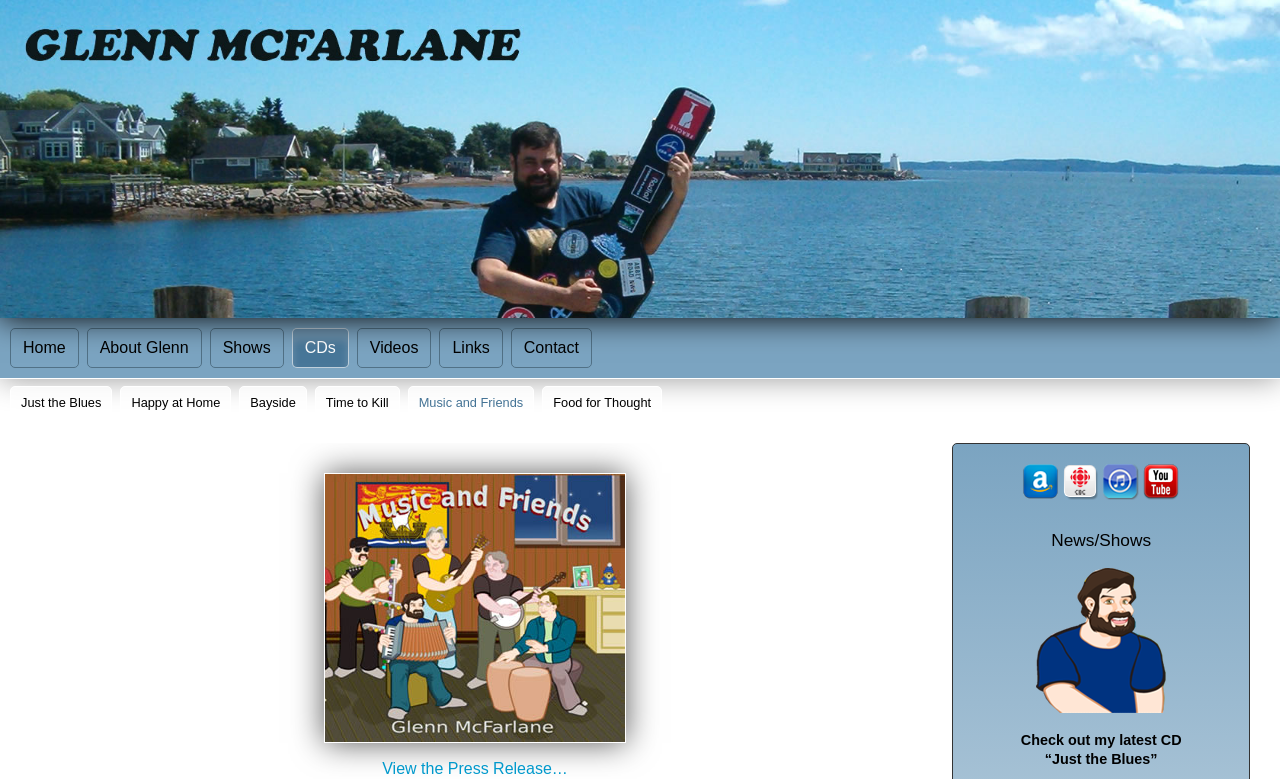Please indicate the bounding box coordinates of the element's region to be clicked to achieve the instruction: "Visit the 'Amazon' website". Provide the coordinates as four float numbers between 0 and 1, i.e., [left, top, right, bottom].

[0.799, 0.616, 0.827, 0.637]